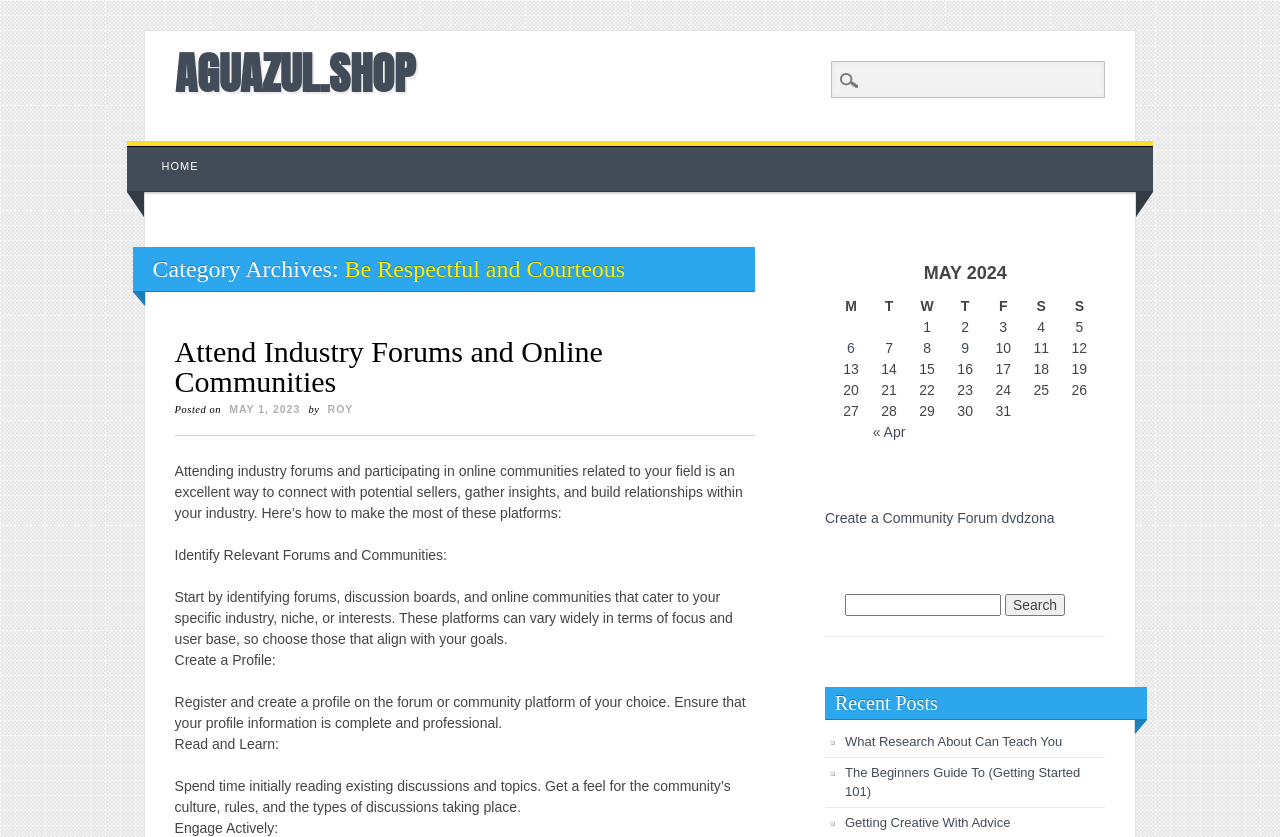Locate the bounding box coordinates of the clickable region to complete the following instruction: "Read the article 'Attend Industry Forums and Online Communities'."

[0.136, 0.402, 0.471, 0.475]